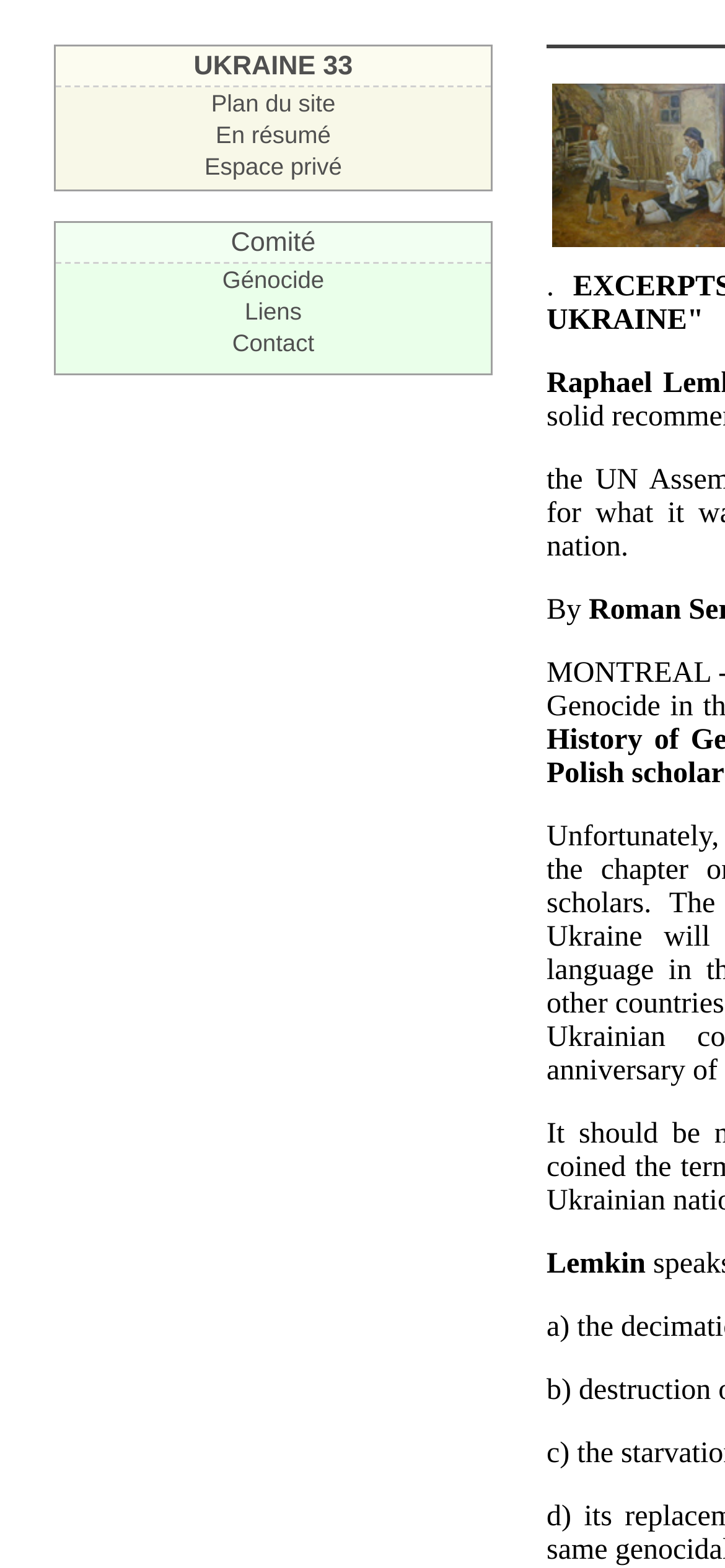Find the bounding box coordinates for the area that must be clicked to perform this action: "go to UKRAINE 33".

[0.267, 0.033, 0.487, 0.052]